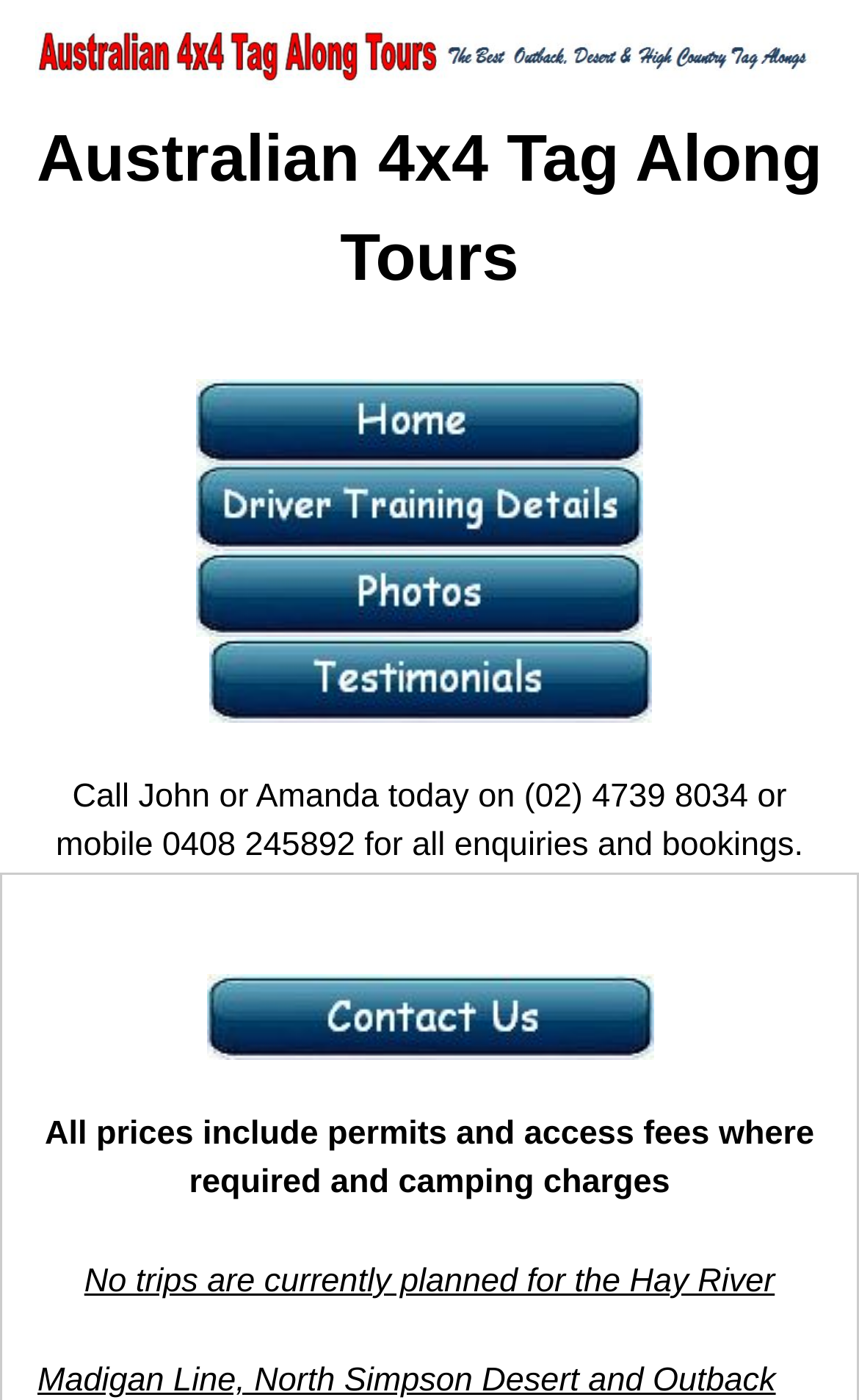Provide a single word or phrase to answer the given question: 
What is included in the prices of the tours?

Permits, access fees, and camping charges